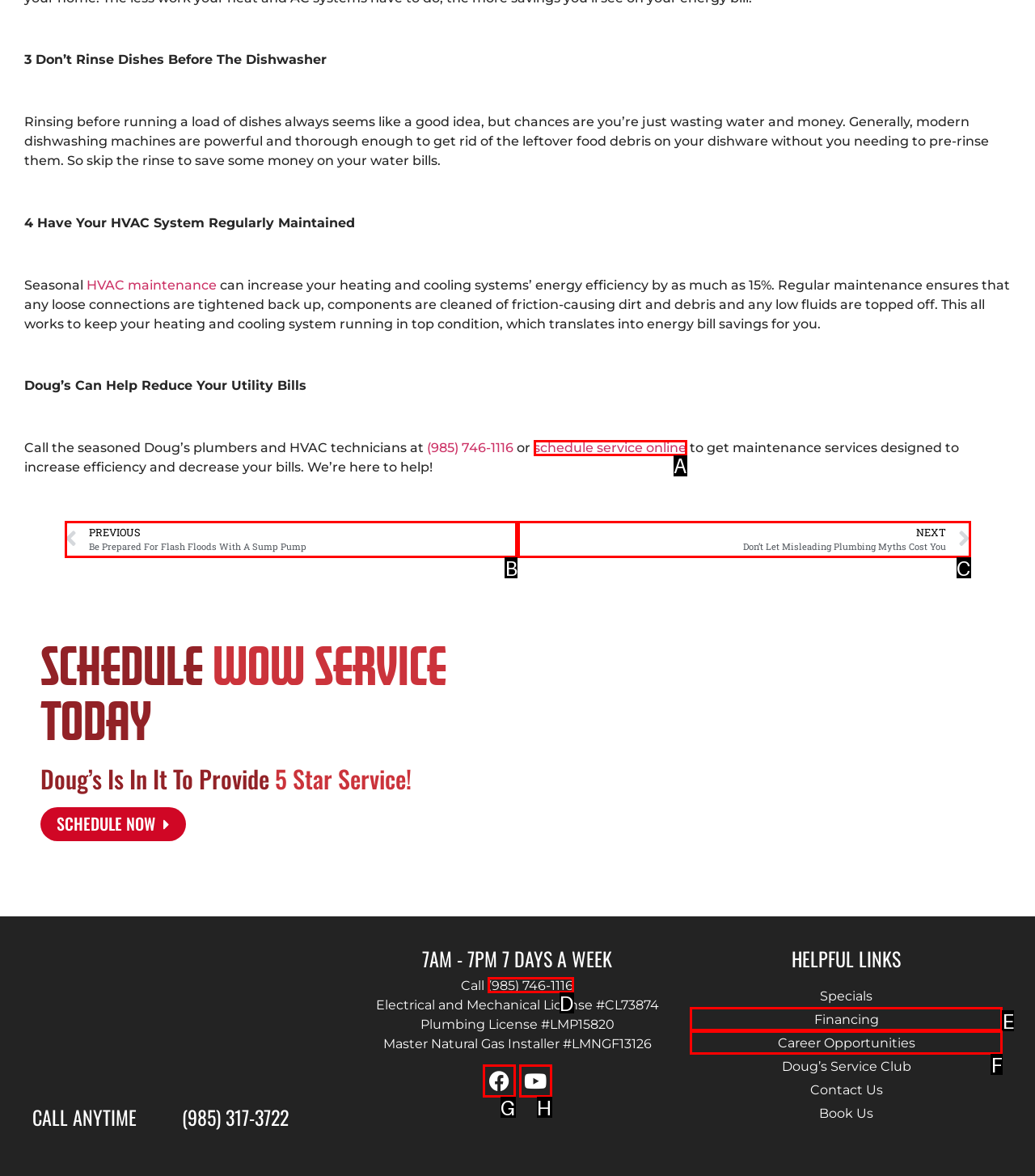Determine which HTML element best suits the description: Financing. Reply with the letter of the matching option.

E